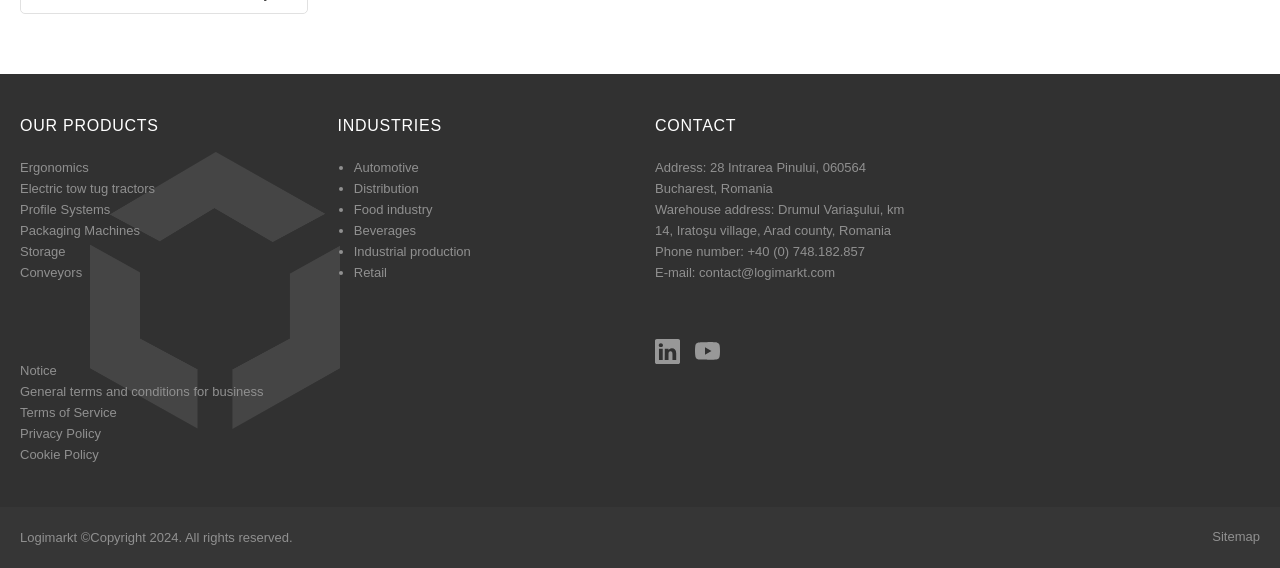What is the phone number of Logimarkt?
Respond to the question with a well-detailed and thorough answer.

The phone number is mentioned under the 'CONTACT' section, which is '+40 (0) 748.182.857'.